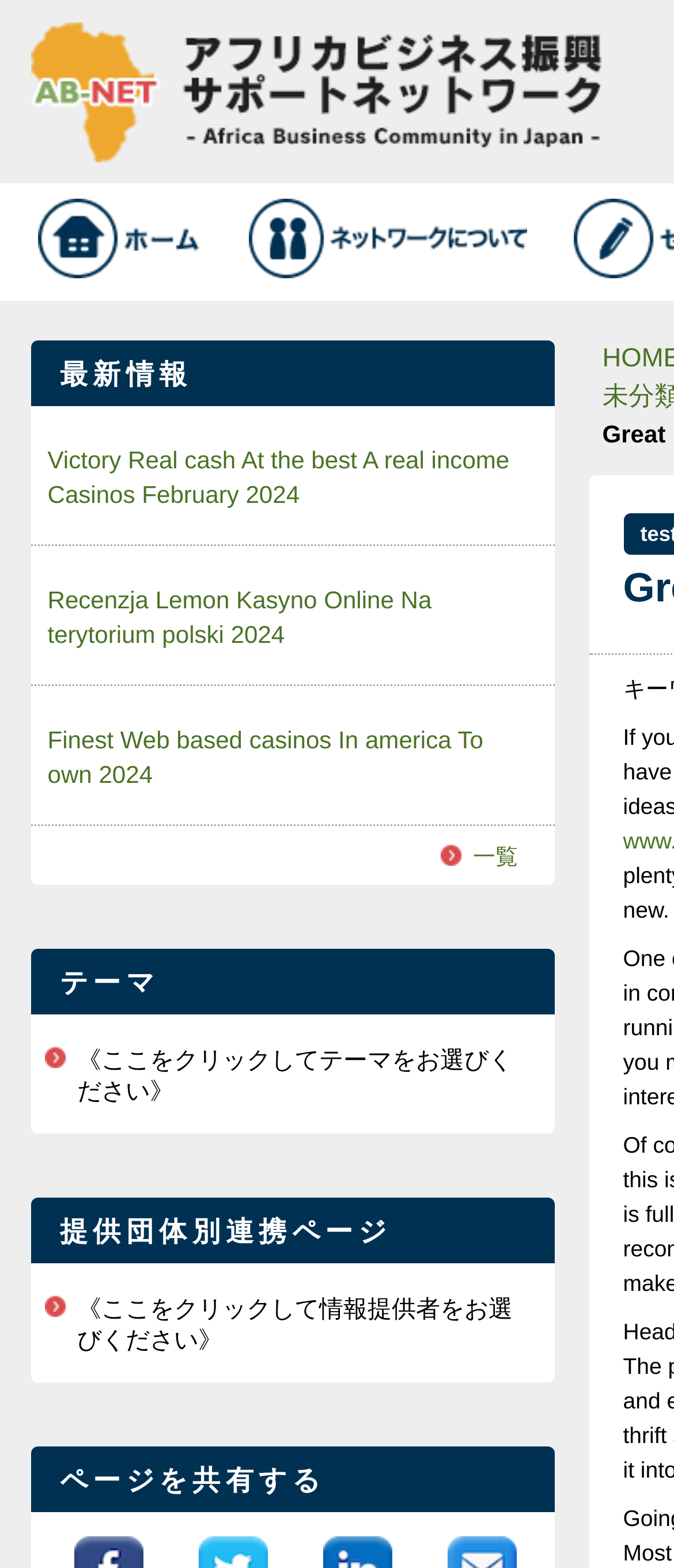Provide an in-depth caption for the contents of the webpage.

This webpage appears to be a portal site for Africa Business Support Network (AB NET), which aims to contribute to the growth of Africa through business promotion between Japan and Africa. 

At the top of the page, there is a heading that describes the purpose of AB NET. Below this heading, there are two links, "ホーム" (Home) and "ネットワークについて" (About the Network), which are accompanied by images. 

Further down, there is a section titled "最新情報" (Latest Information), which contains three links to news articles or blog posts, including "Victory Real cash At the best A real income Casinos February 2024", "Recenzja Lemon Kasyno Online Na terytorium polski 2024", and "Finest Web based casinos In america To own 2024". 

To the right of these links, there is a link titled "一覧" (List). 

Below the latest information section, there are three headings: "テーマ" (Theme), "提供団体別連携ページ" (Organization-specific Collaboration Page), and "ページを共有する" (Share this Page). The theme section has a static text that says "《ここをクリックしてテーマをお選びください》" (Click here to select a theme). The organization-specific collaboration page section has a static text that says "《ここをクリックして情報提供者をお選びください》" (Click here to select an information provider). 

At the very bottom of the page, there are four social media links, allowing users to share the page on various platforms.